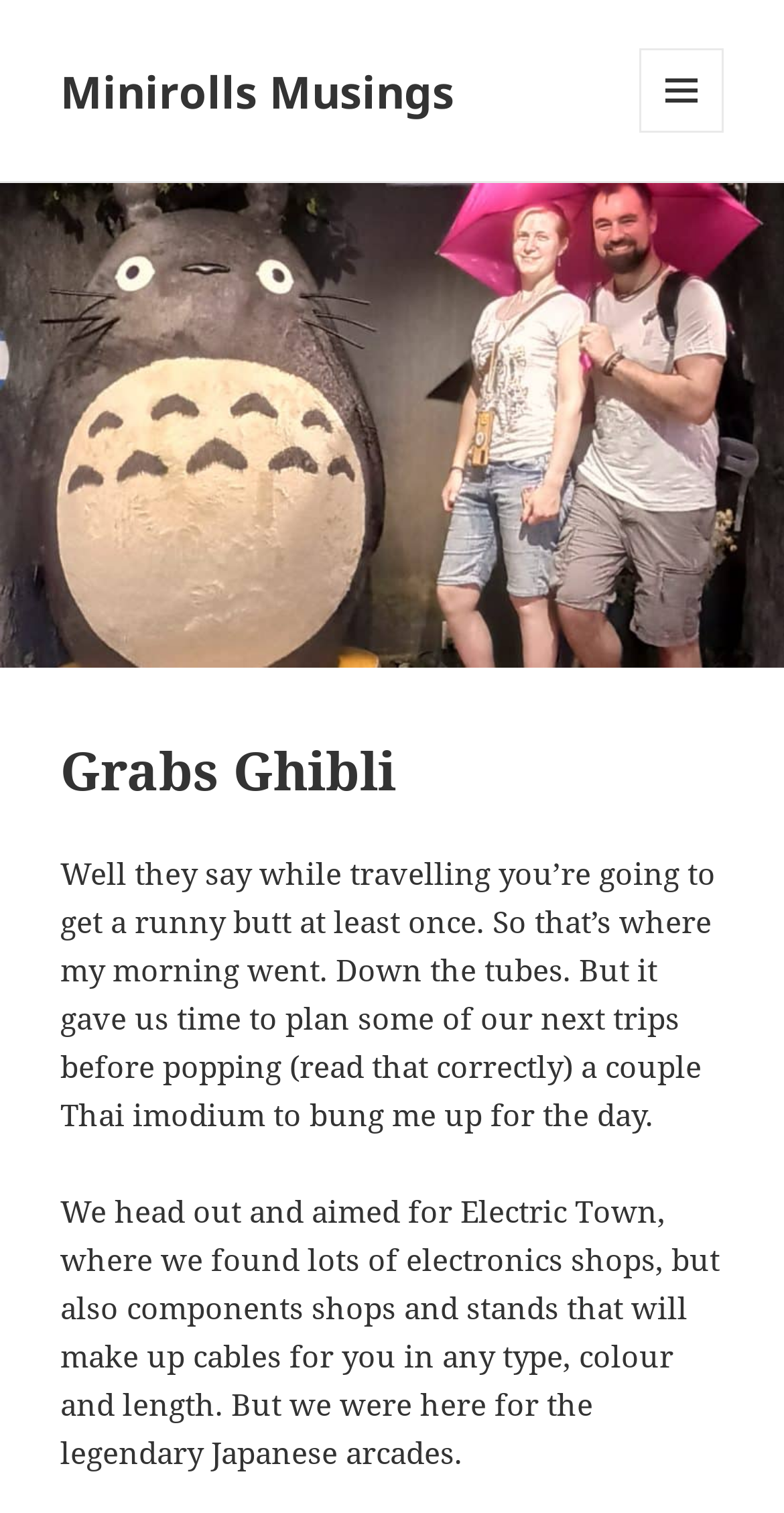Identify and provide the bounding box for the element described by: "Minirolls Musings".

[0.077, 0.04, 0.579, 0.08]